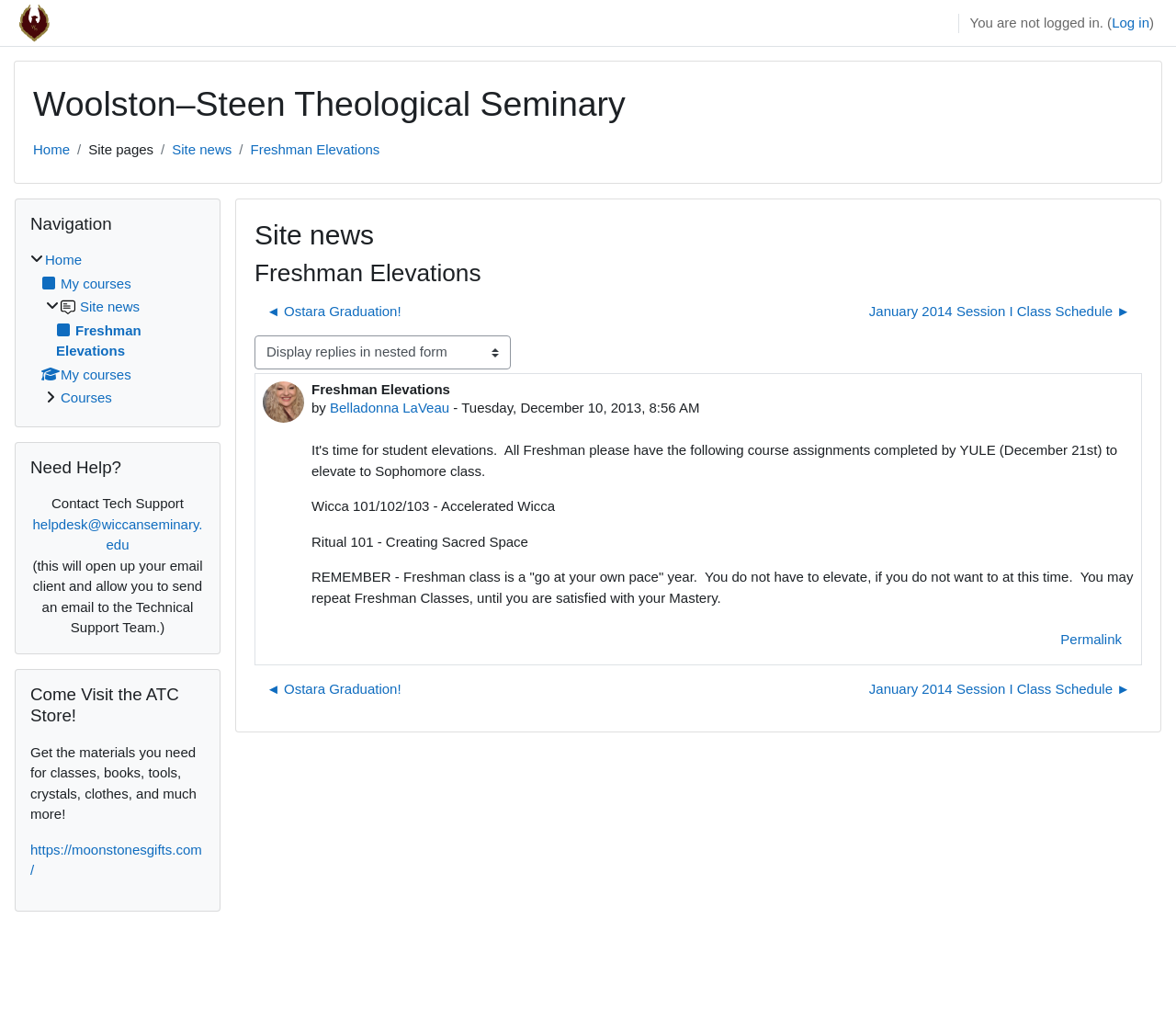Give a one-word or one-phrase response to the question:
What is the purpose of the 'Display mode' dropdown?

To change the display mode